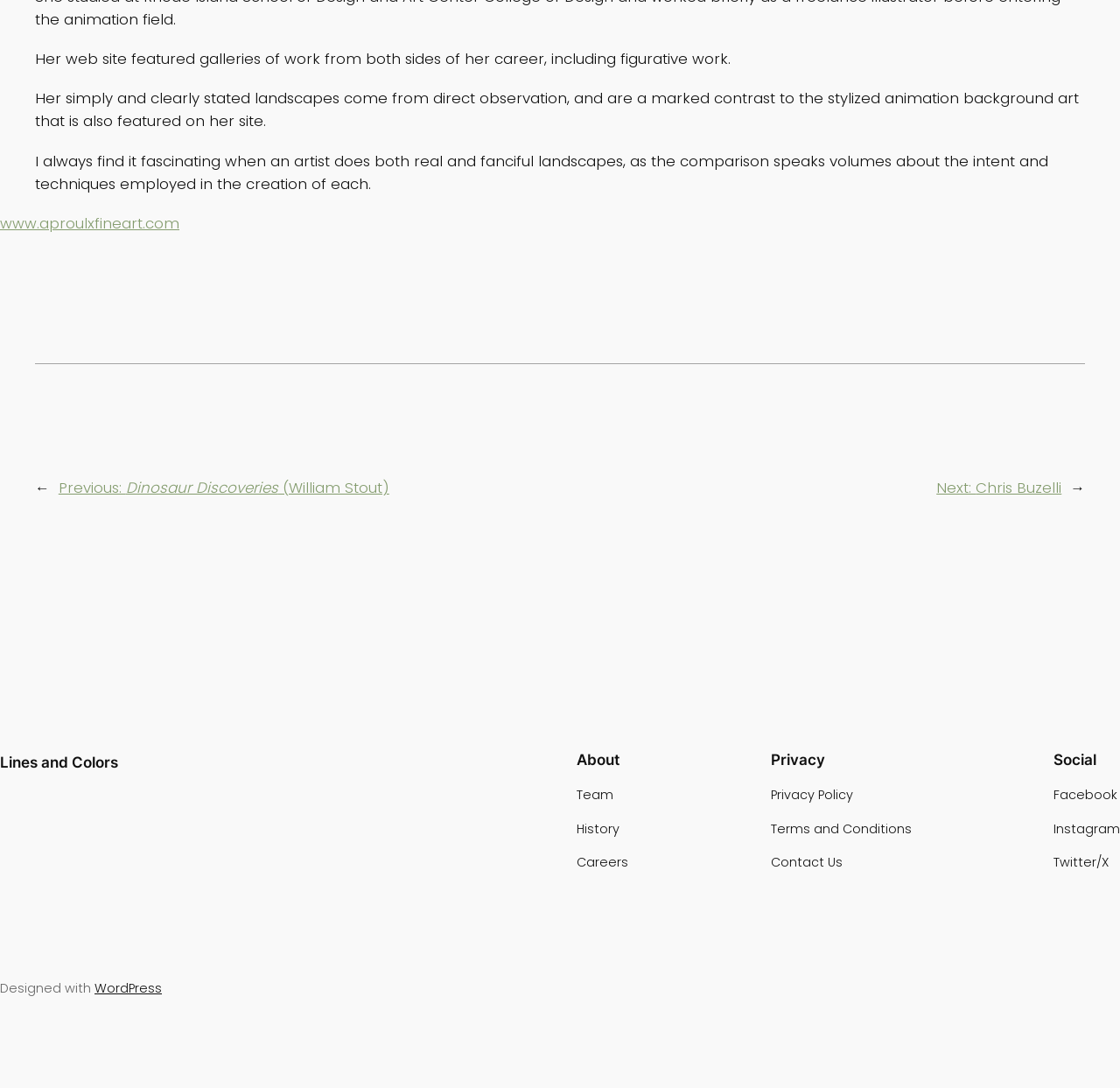Highlight the bounding box coordinates of the element that should be clicked to carry out the following instruction: "view about page". The coordinates must be given as four float numbers ranging from 0 to 1, i.e., [left, top, right, bottom].

[0.515, 0.69, 0.561, 0.707]